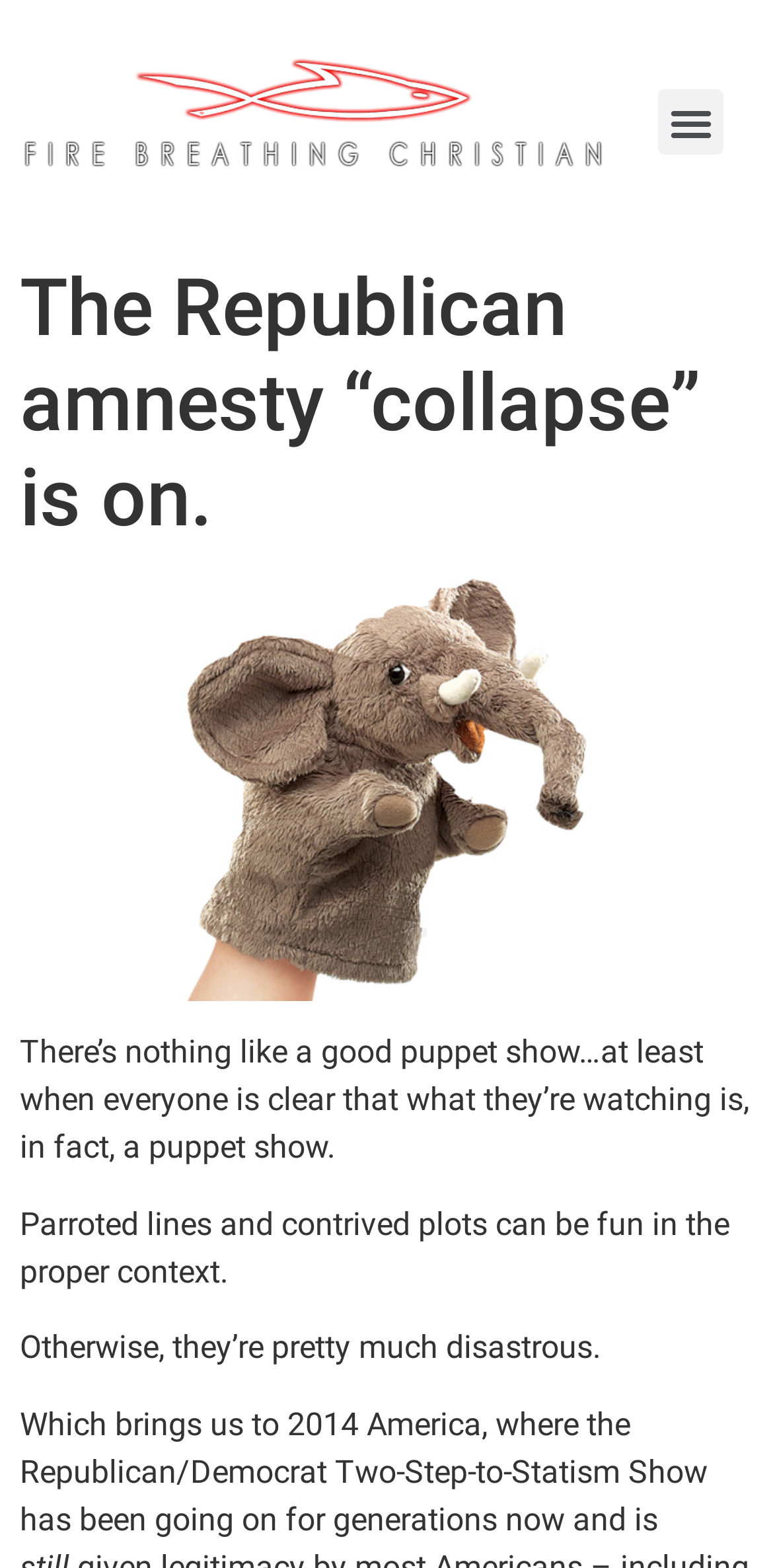What is the tone of the article?
Provide a fully detailed and comprehensive answer to the question.

The text on the webpage uses phrases such as 'puppet show' and 'contrived plots', which suggests a critical tone towards the topic being discussed, implying that the author is not in favor of the Republican amnesty.